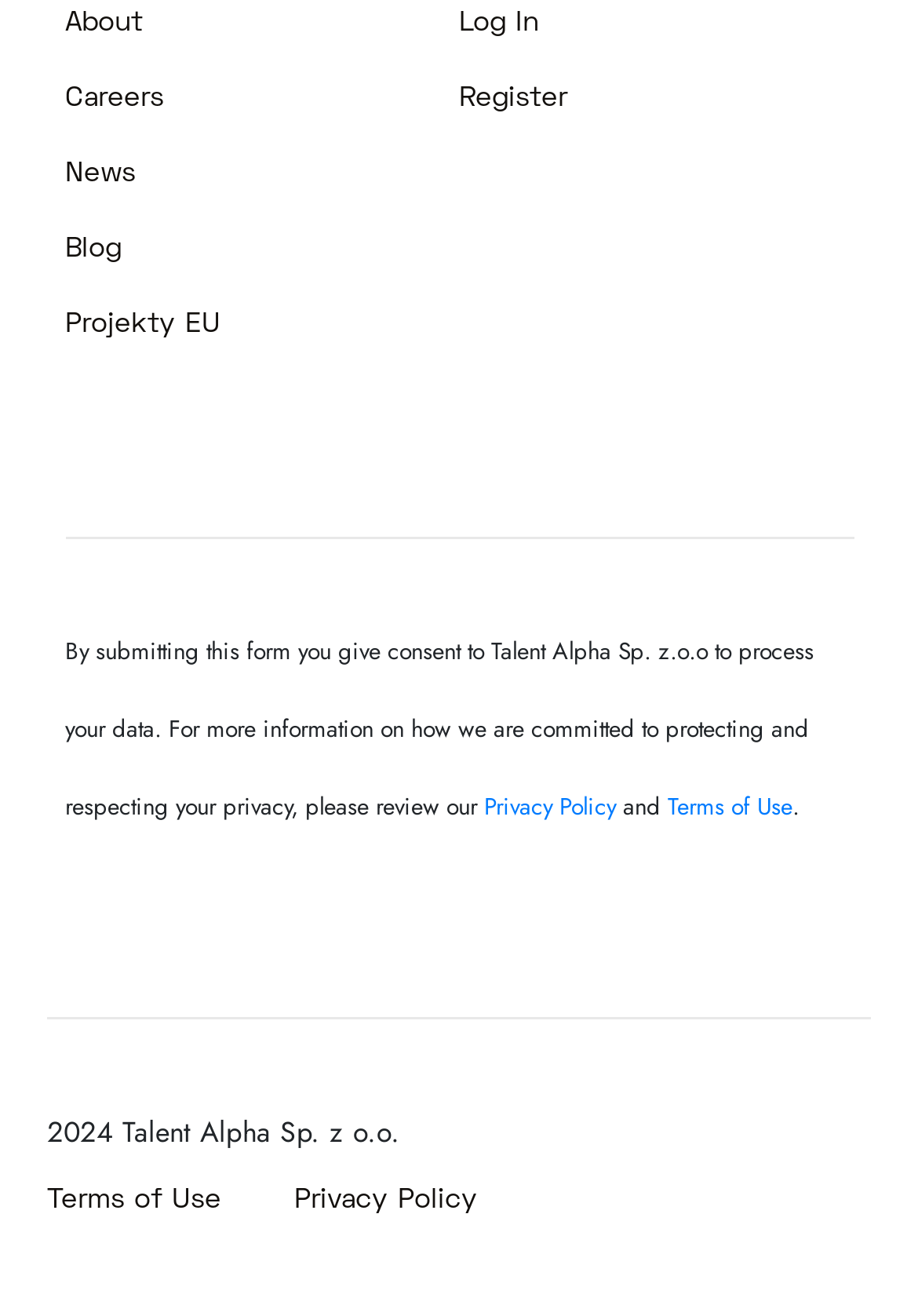What is the company name mentioned in the footer section? Observe the screenshot and provide a one-word or short phrase answer.

Talent Alpha Sp. z o.o.